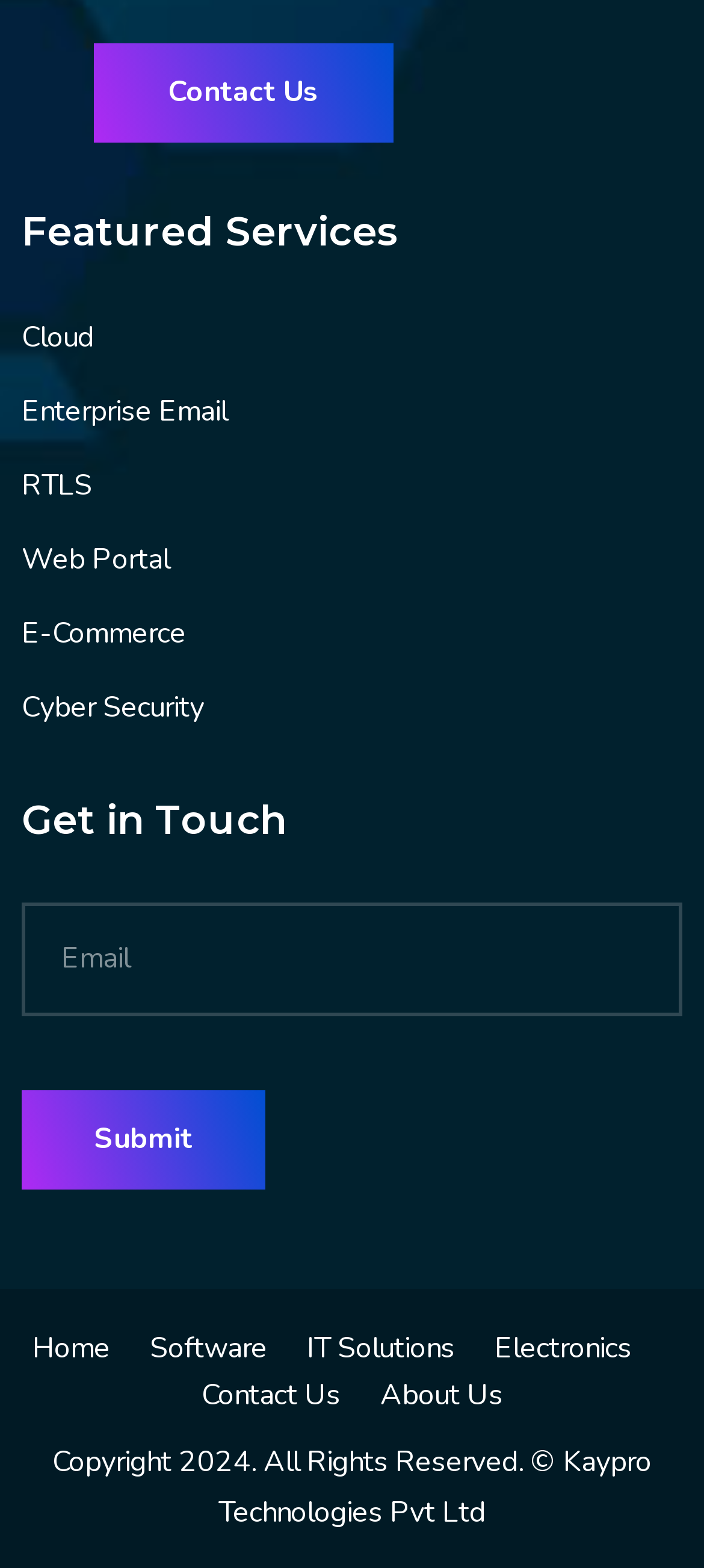What is the company name?
Using the image as a reference, give a one-word or short phrase answer.

Kaypro Technologies Pvt Ltd